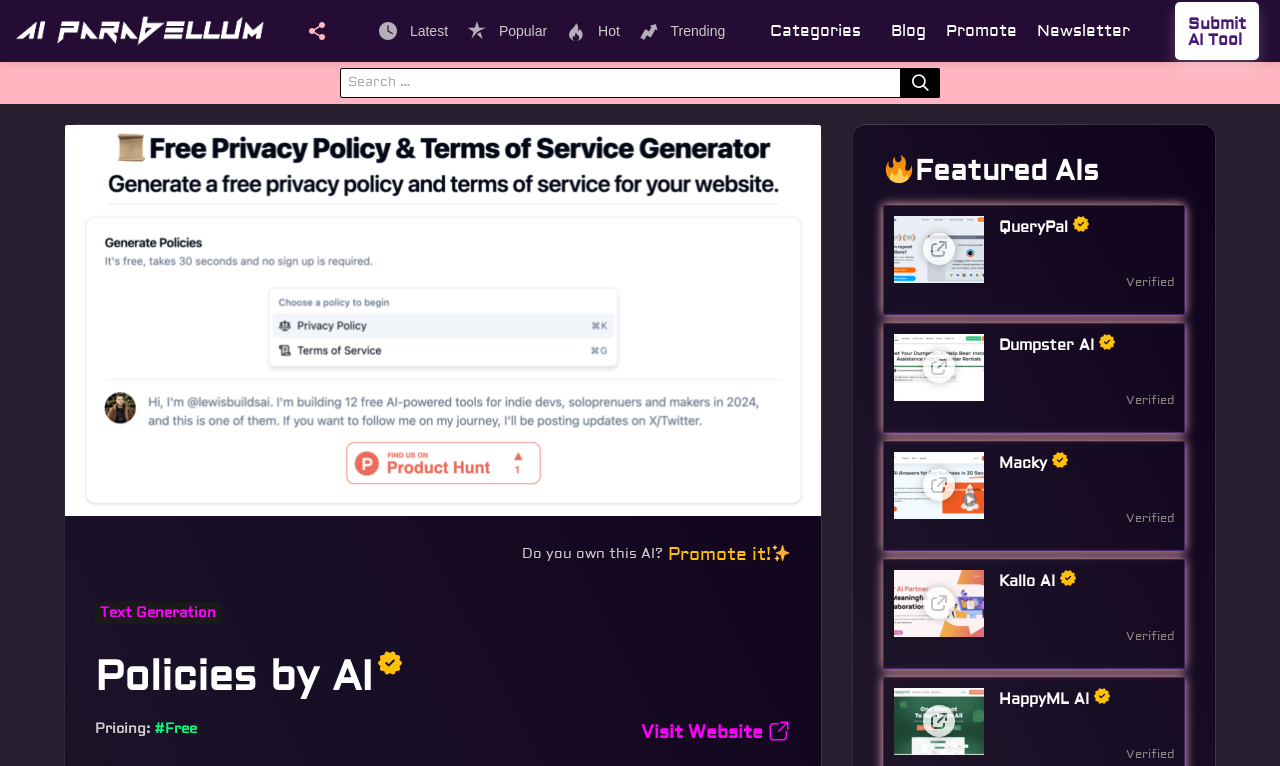Generate a comprehensive caption for the webpage you are viewing.

This webpage is about Policies by AI, a free online tool that generates customized privacy policies and terms of service documents for websites. 

At the top left, there is a logo of AI Parabellum, an image with a link to it. Next to it, there are social media links, including Facebook, Twitter, Pinterest, and Copy Link. 

On the top right, there is a search bar with a search button and a placeholder text "Search for:". Below the search bar, there are several links to categories, including Latest, Popular, Hot, Trending, Categories, Blog, Promote, and Newsletter. 

In the middle of the page, there is a section that says "Do you own this AI?" with a promote button next to it. Below this section, there is a header that says "Policies by AI" with a link to Text Generation and a pricing section that says "#Free". 

On the left side of the page, there are several featured AIs, including QueryPal AI, Dumpster AI, Macky AI, Kallo AI, and HappyML AI. Each AI has an image, a heading, and a link to it. 

At the bottom of the page, there are more links, including Submit AI Tool and a newsletter link.